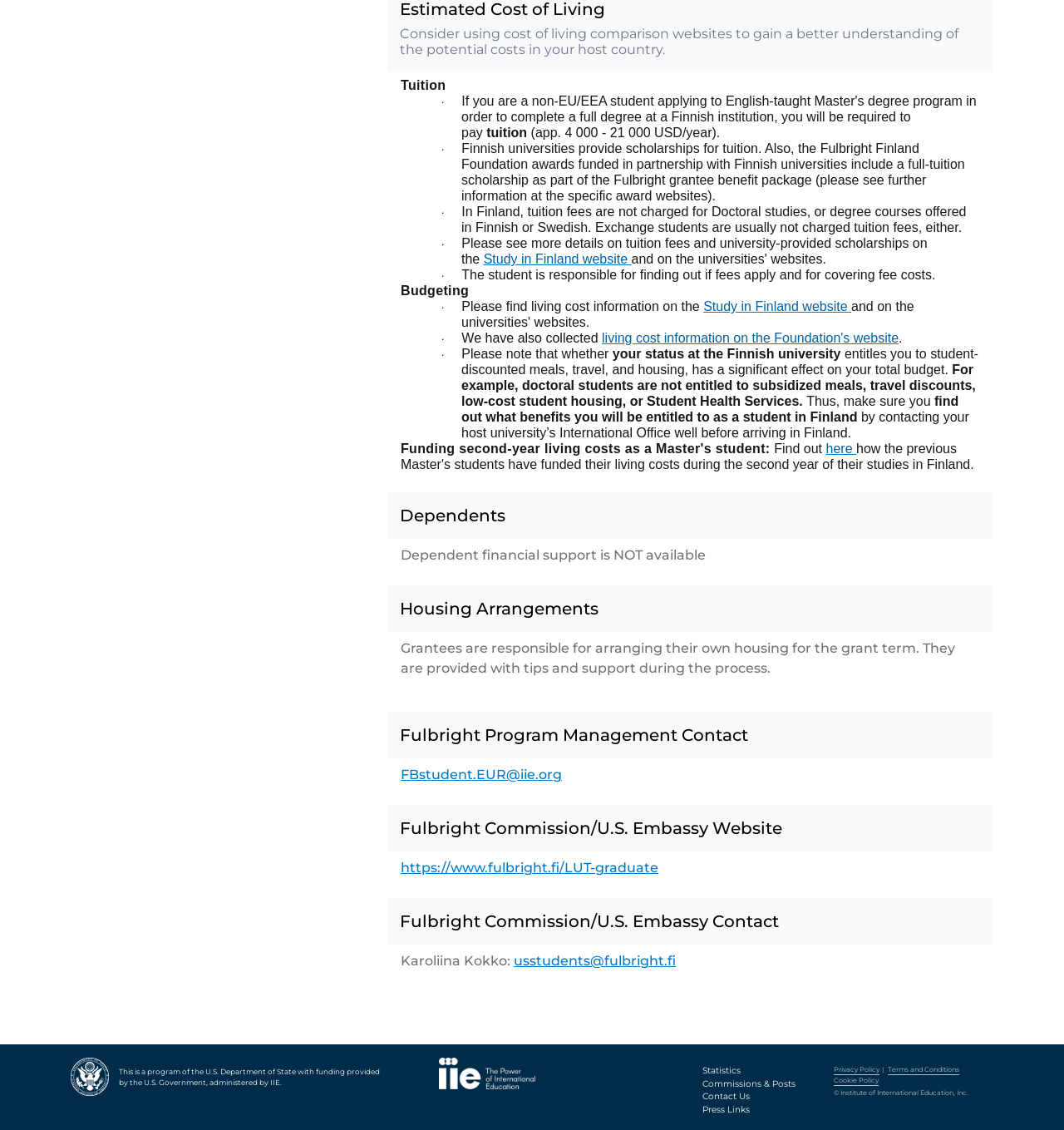Mark the bounding box of the element that matches the following description: "Press Links".

[0.66, 0.977, 0.705, 0.987]